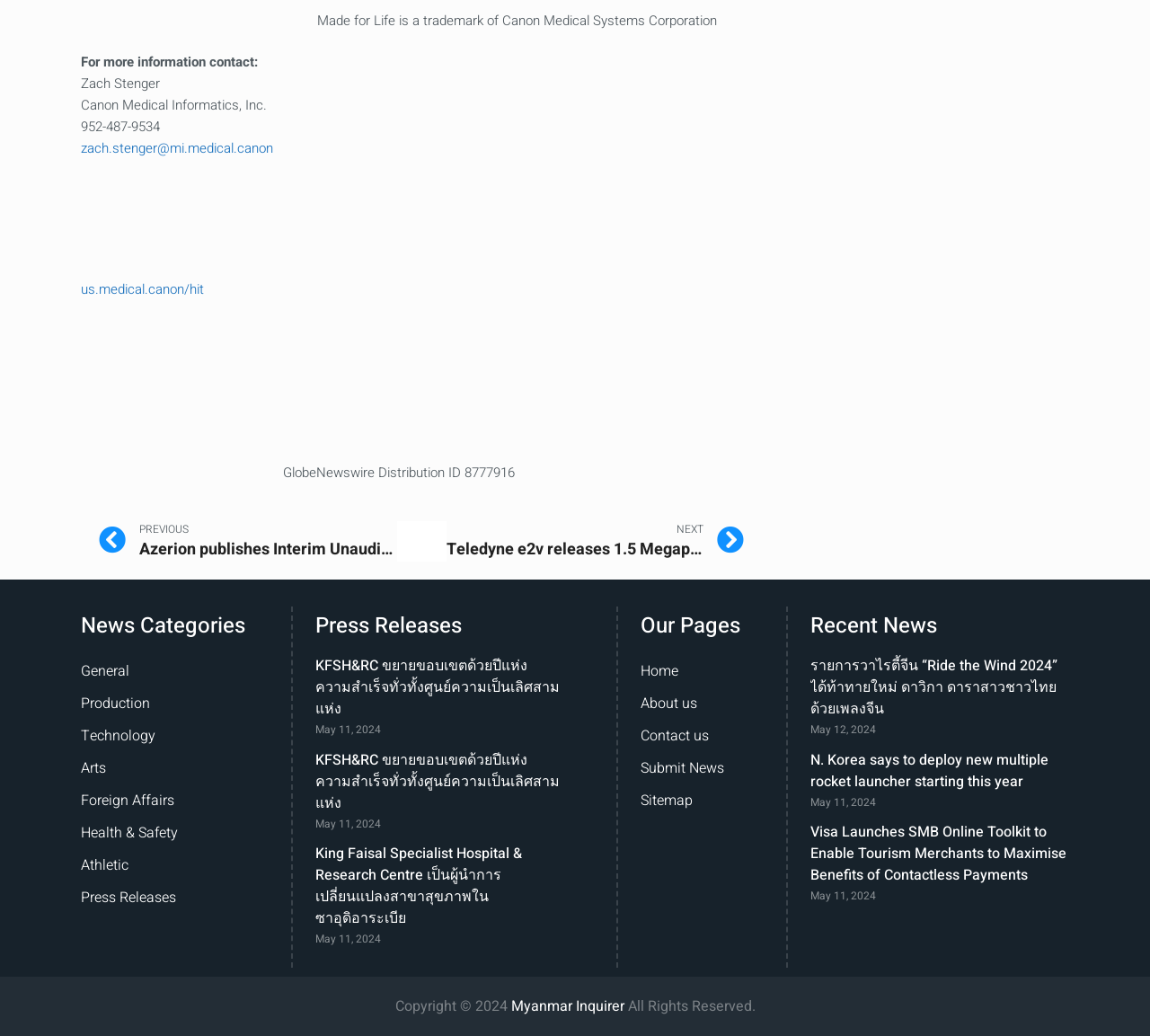Predict the bounding box of the UI element based on this description: "Version 3.4.2".

None